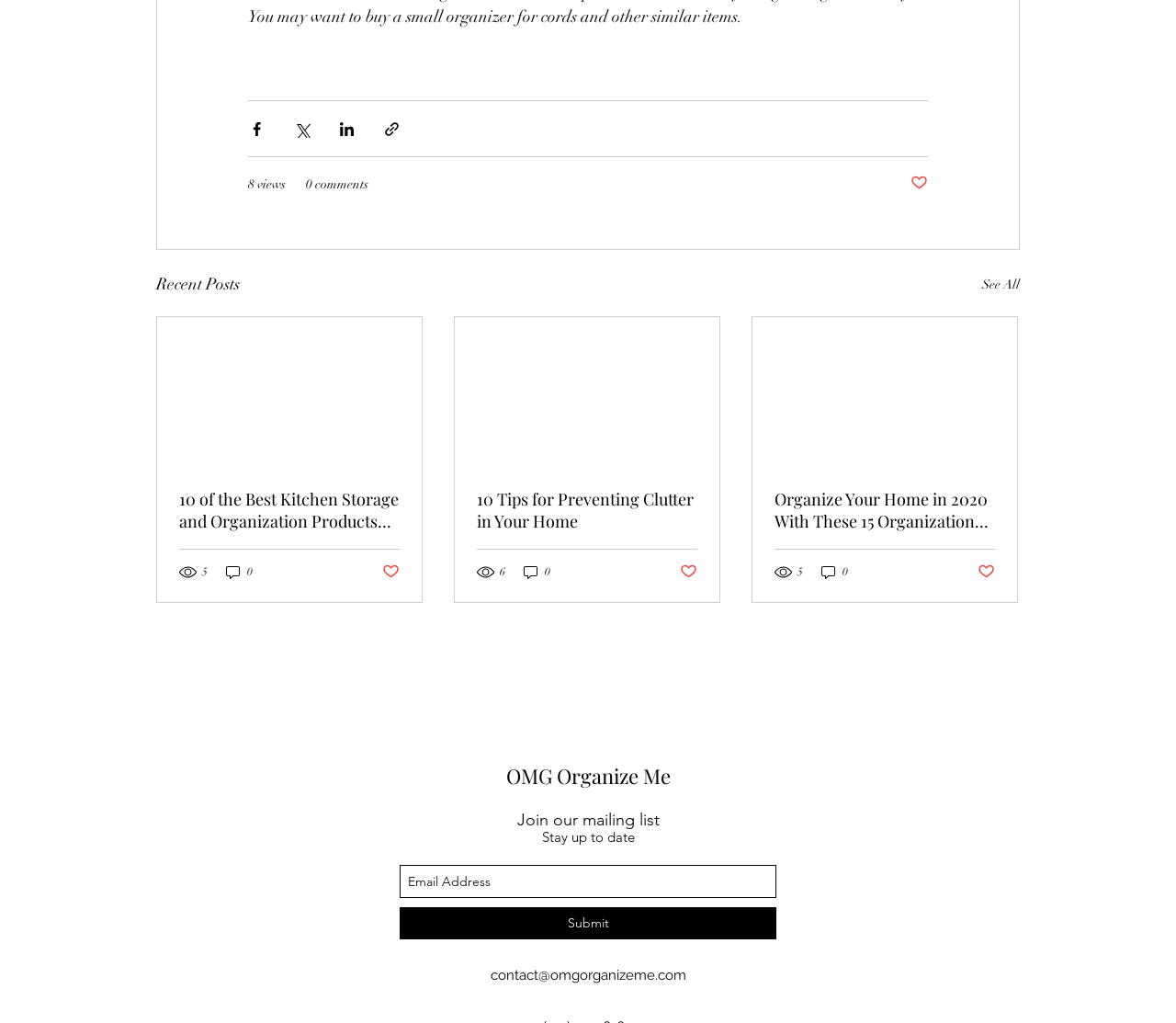Please provide a one-word or phrase answer to the question: 
How many articles are displayed on the webpage?

3